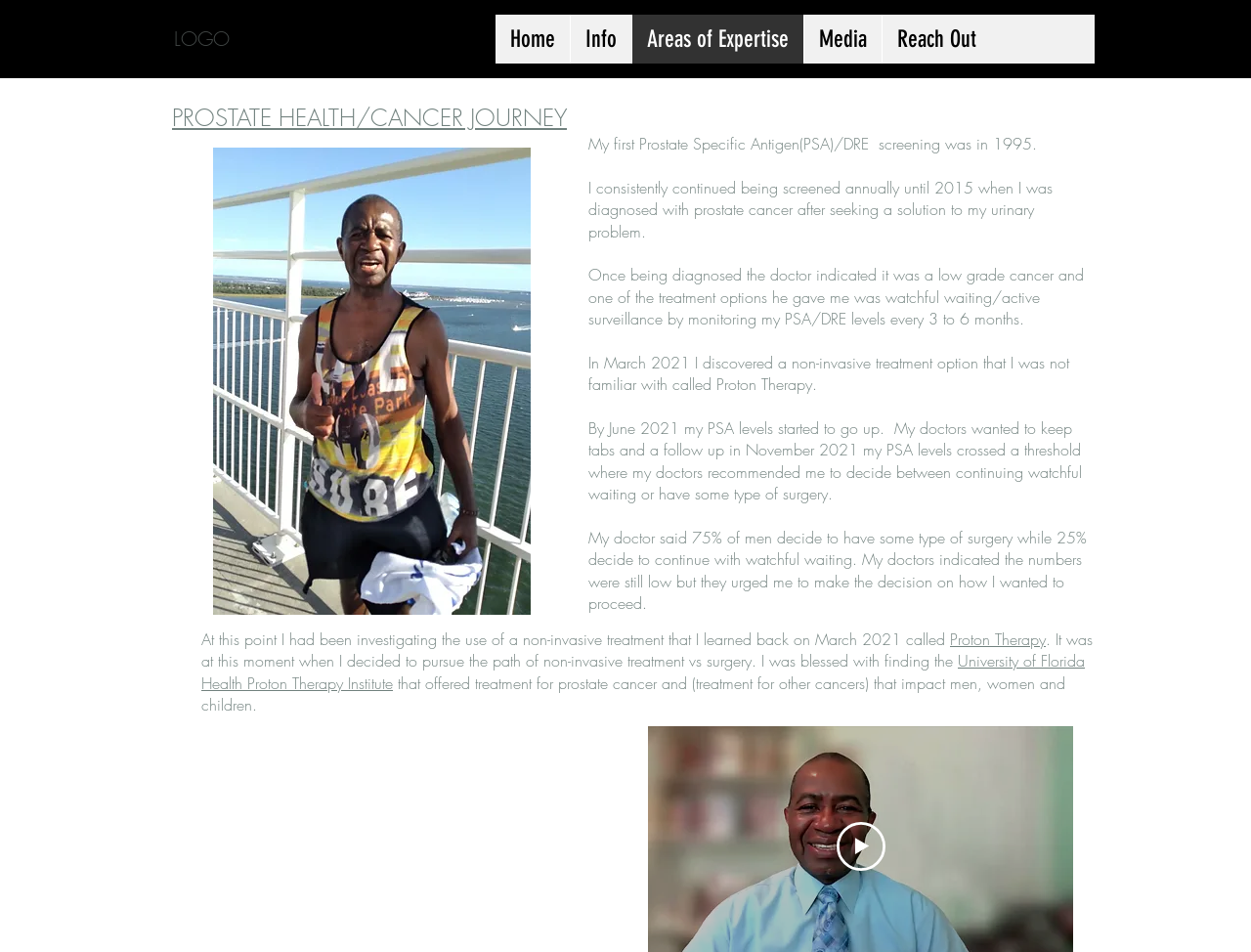Determine the bounding box coordinates of the UI element described by: "Info".

[0.455, 0.015, 0.505, 0.067]